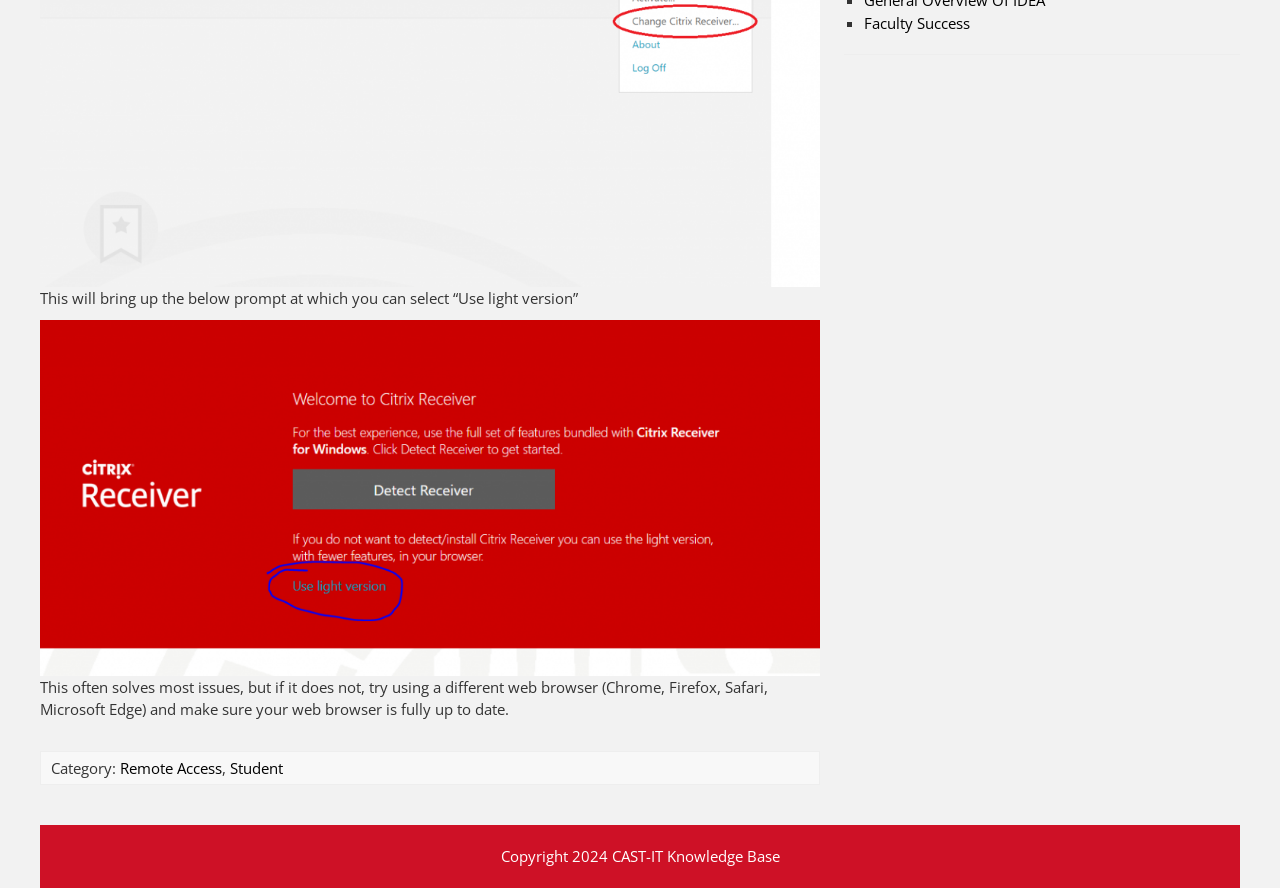Locate the bounding box of the UI element described in the following text: "Remote Access".

[0.094, 0.853, 0.173, 0.876]